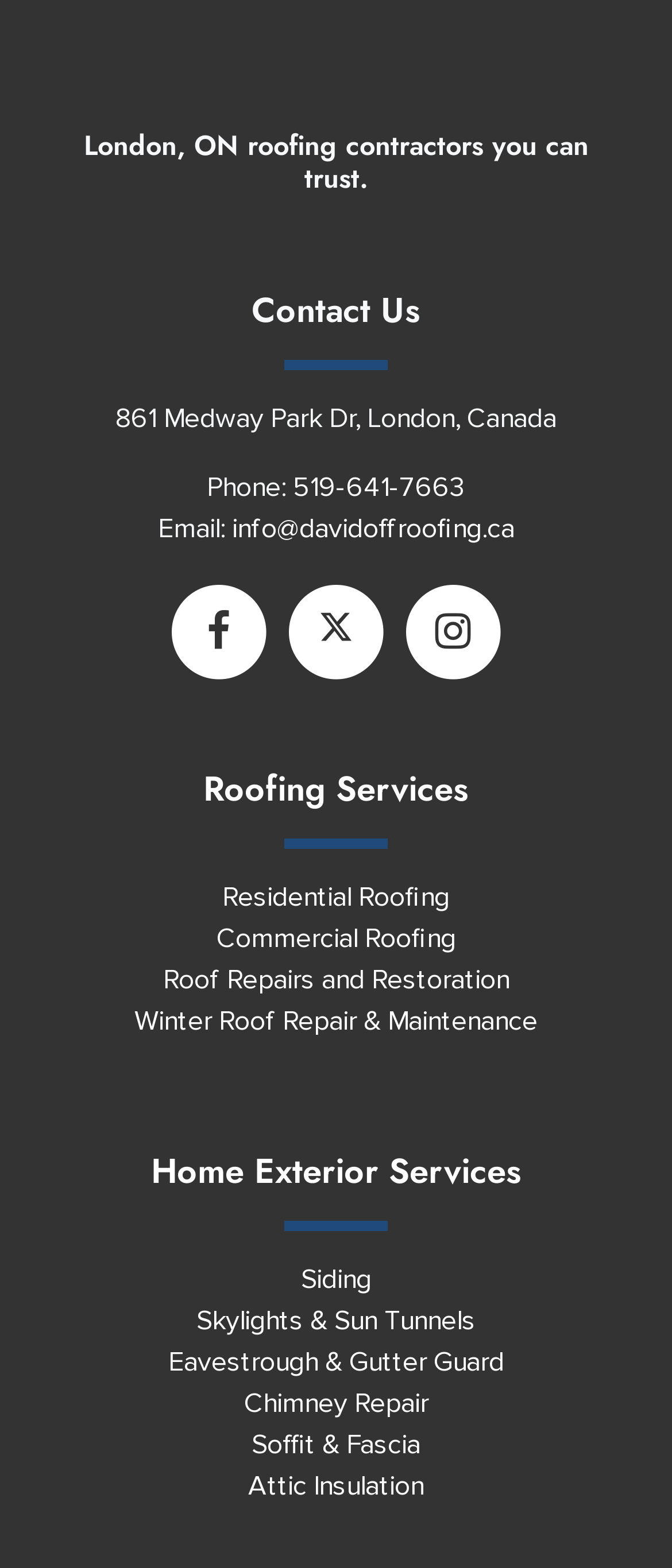Please identify the bounding box coordinates of the element on the webpage that should be clicked to follow this instruction: "Call 519-641-7663". The bounding box coordinates should be given as four float numbers between 0 and 1, formatted as [left, top, right, bottom].

[0.436, 0.3, 0.692, 0.322]